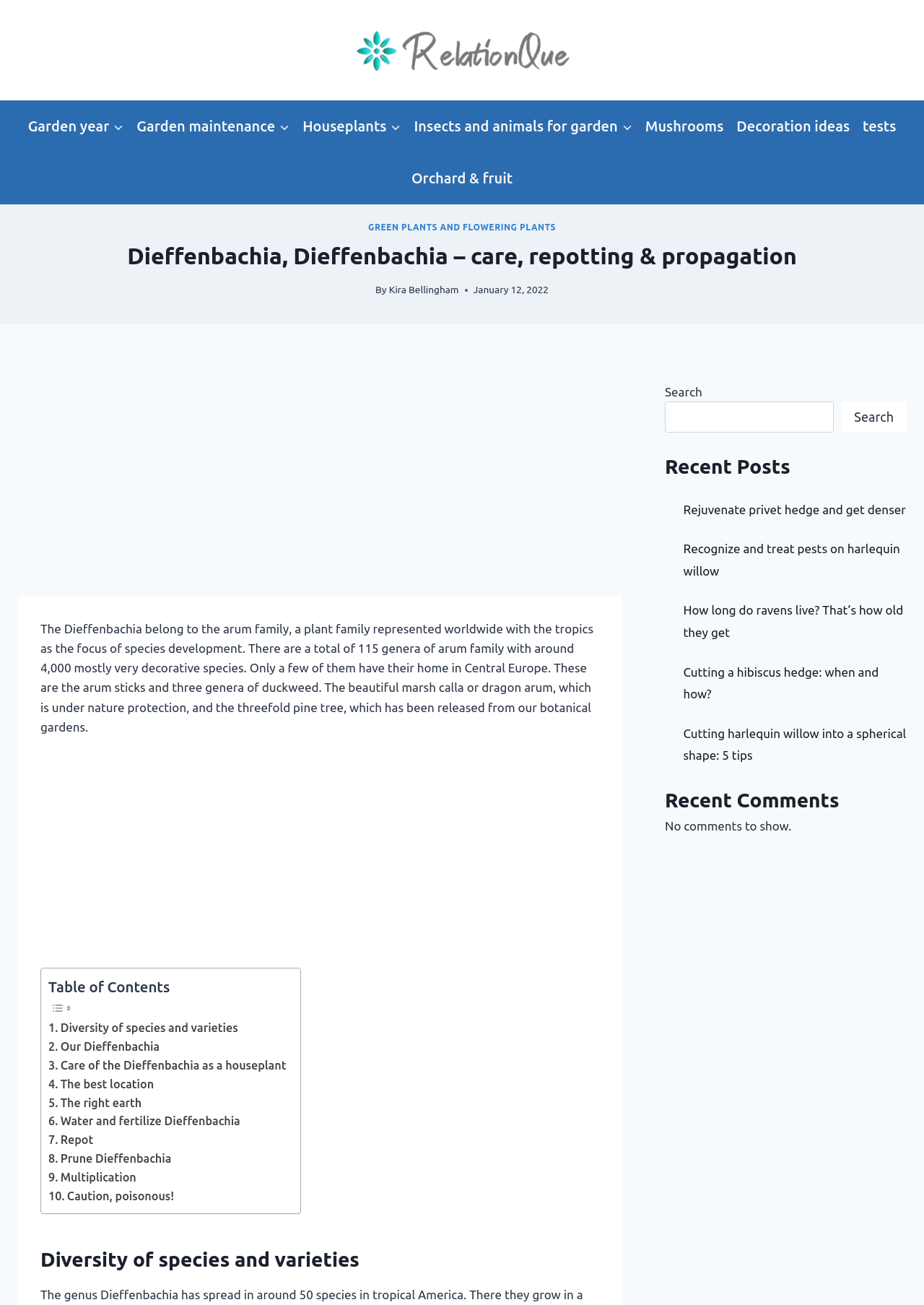Describe all the visual and textual components of the webpage comprehensively.

This webpage is about Dieffenbachia, a type of plant, and provides information on its care, repotting, and propagation. At the top of the page, there is a logo on the left and a primary navigation menu on the right, which includes links to various categories such as "Garden year", "Houseplants", and "Mushrooms". Below the navigation menu, there is a heading that reads "Dieffenbachia, Dieffenbachia – care, repotting & propagation" followed by the author's name, "Kira Bellingham", and the date "January 12, 2022".

The main content of the page is divided into sections, starting with a brief introduction to Dieffenbachia, which belongs to the arum family. This section is followed by a table of contents that lists various topics related to Dieffenbachia care, such as diversity of species and varieties, care as a houseplant, and propagation.

To the right of the main content, there is a search bar and a section titled "Recent Posts" that lists several links to other articles on the website. Below the recent posts section, there is a section titled "Recent Comments" that currently shows no comments.

There are also two advertisements on the page, one above the main content and another below the table of contents.